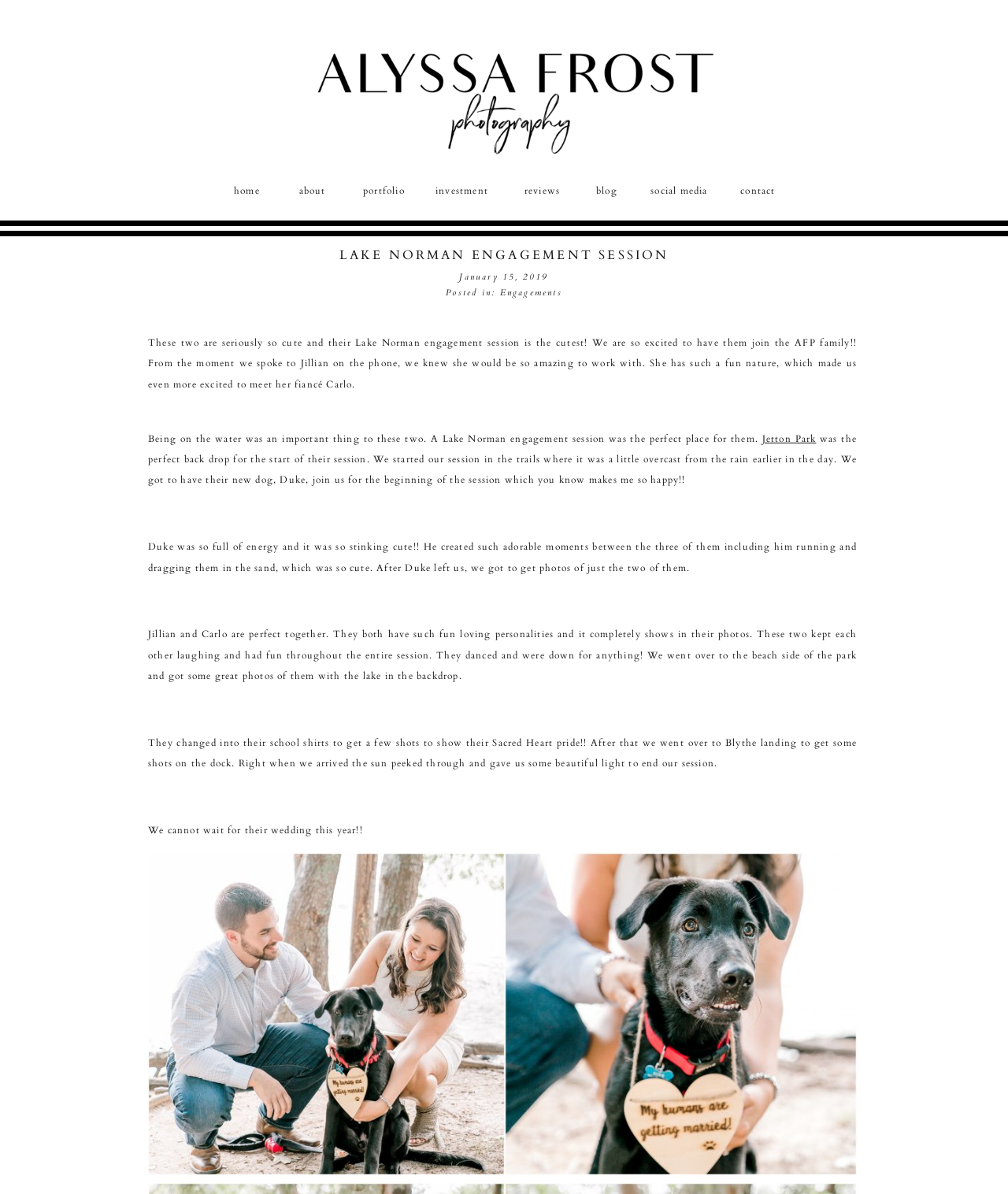What is the name of the park mentioned in the session?
Give a single word or phrase answer based on the content of the image.

Jetton Park